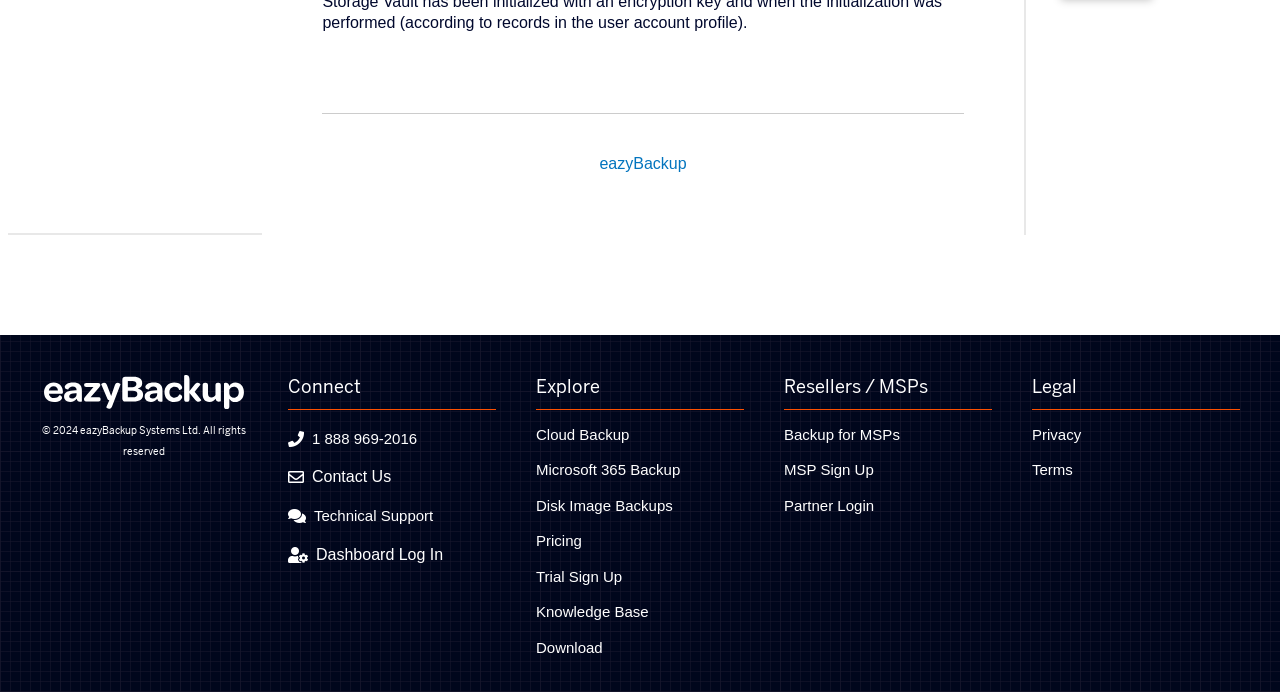Locate the bounding box coordinates of the clickable element to fulfill the following instruction: "View Terms". Provide the coordinates as four float numbers between 0 and 1 in the format [left, top, right, bottom].

[0.806, 0.665, 0.969, 0.715]